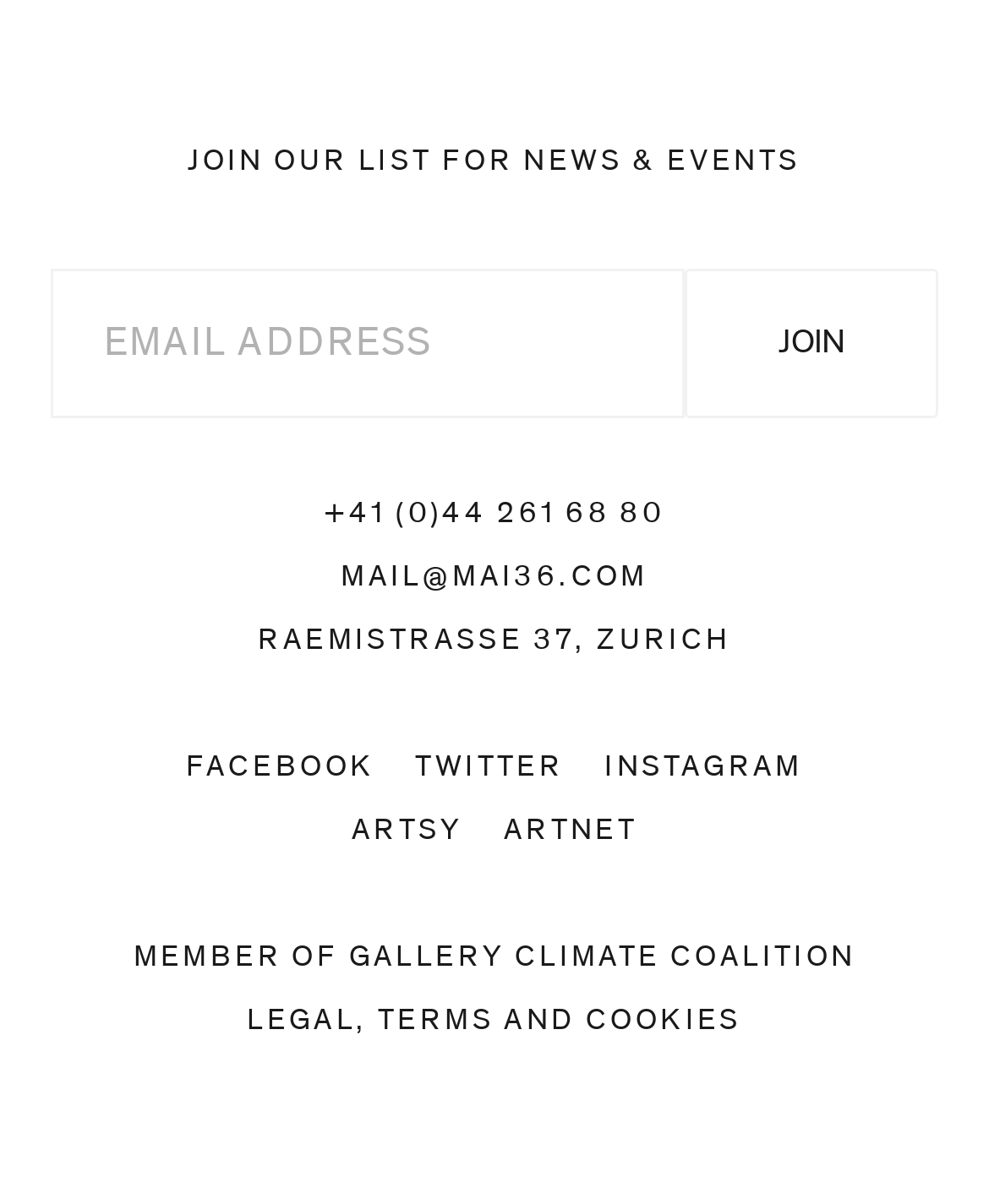Please provide a comprehensive response to the question below by analyzing the image: 
What is the organization a member of?

The organization is a member of the Gallery Climate Coalition, as indicated by the link 'MEMBER OF GALLERY CLIMATE COALITION' located at the bottom of the webpage.